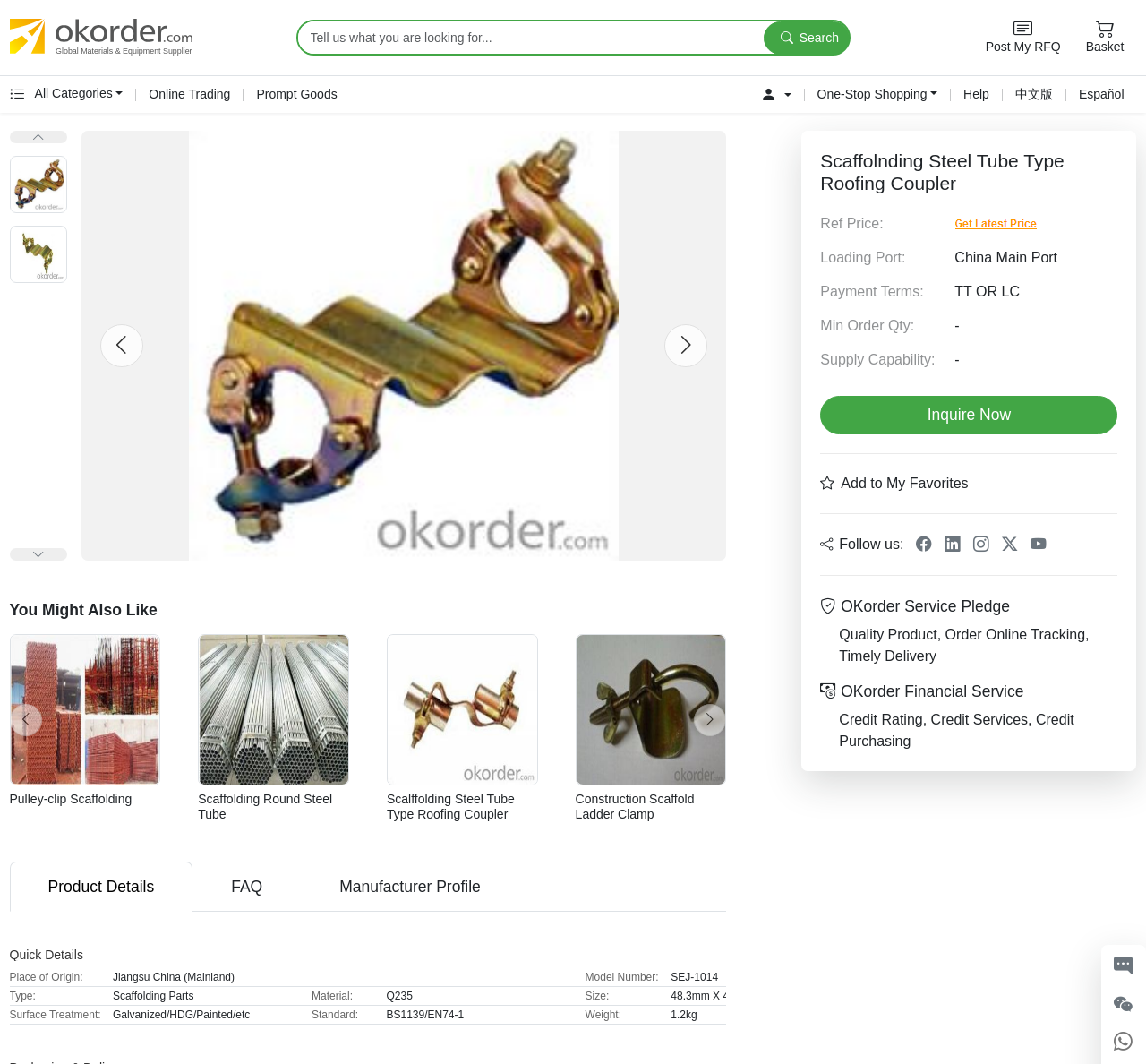Please answer the following question using a single word or phrase: 
What is the material of the Scaffolnding Steel Tube Type Roofing Coupler?

Q235